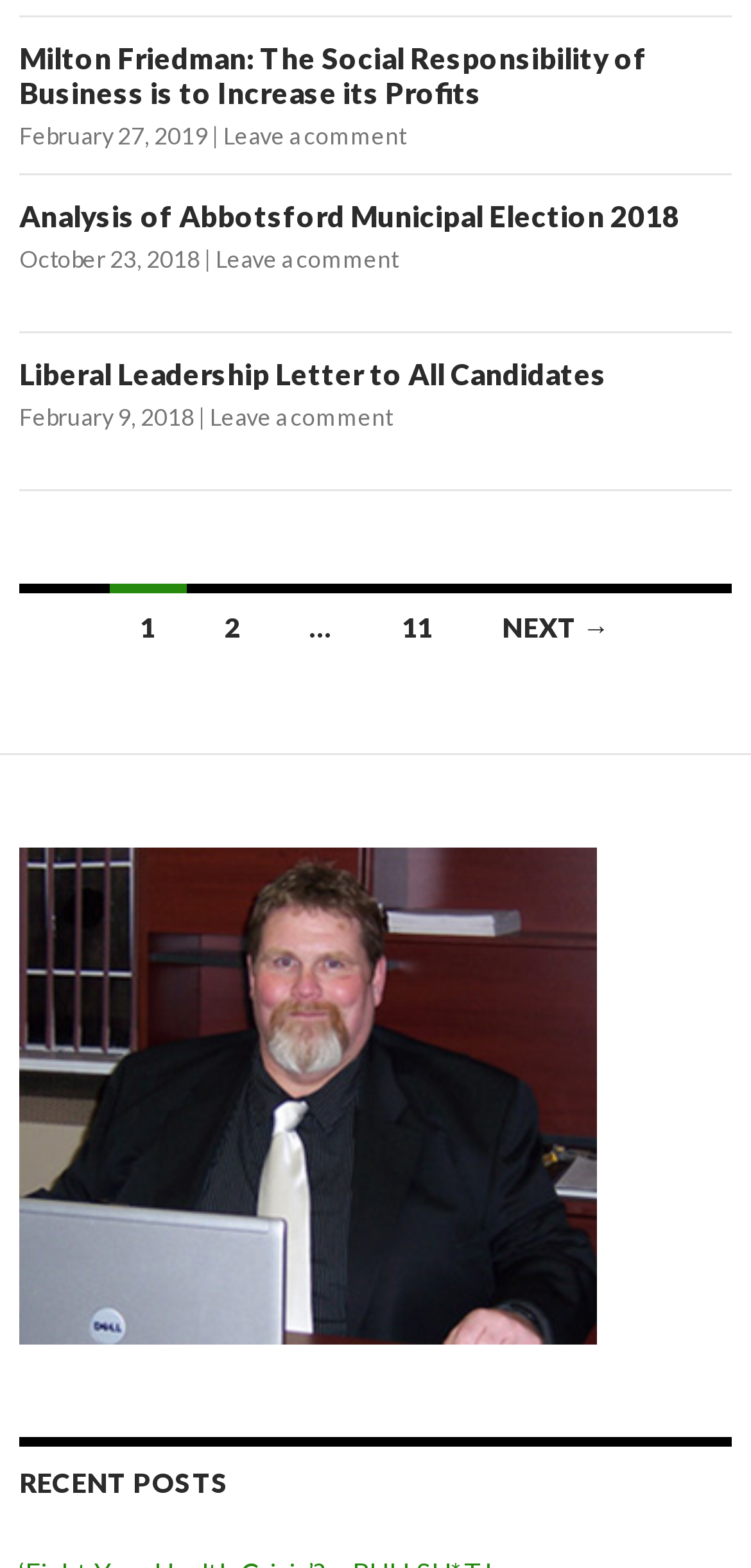Using the description "Leave a comment", predict the bounding box of the relevant HTML element.

[0.279, 0.256, 0.523, 0.275]